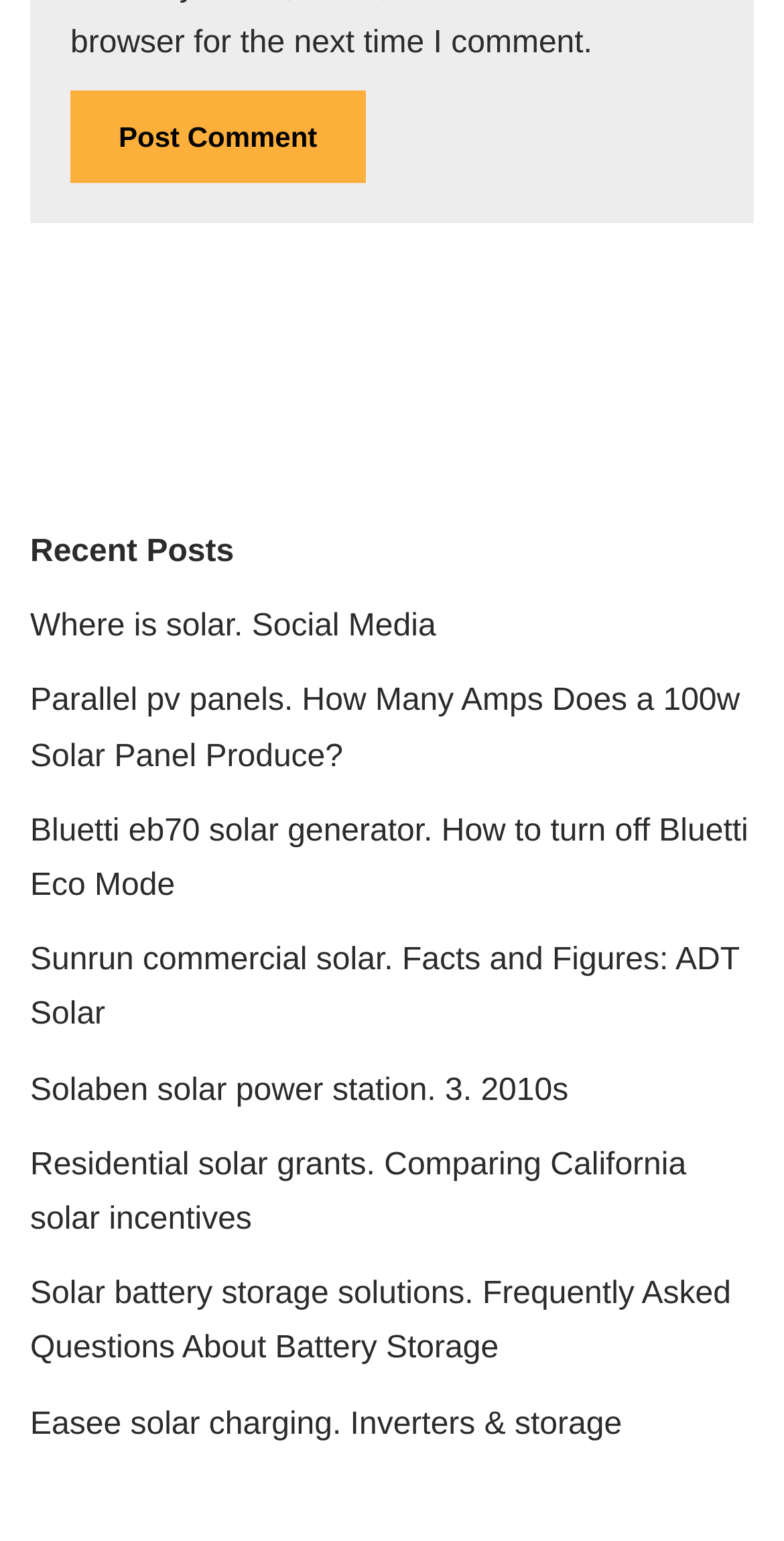Indicate the bounding box coordinates of the clickable region to achieve the following instruction: "Click the 'Post Comment' button."

[0.09, 0.058, 0.466, 0.119]